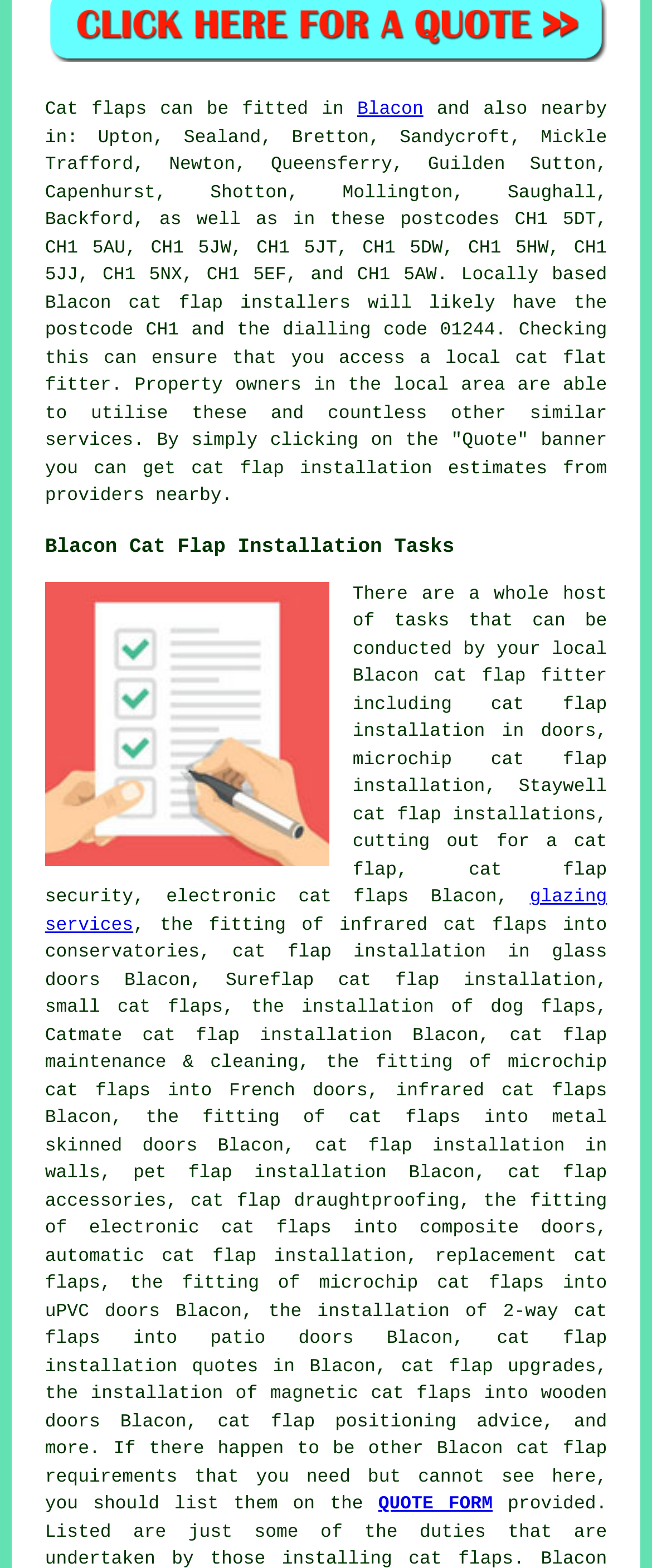What types of cat flaps can be installed?
Using the image, provide a concise answer in one word or a short phrase.

Various types